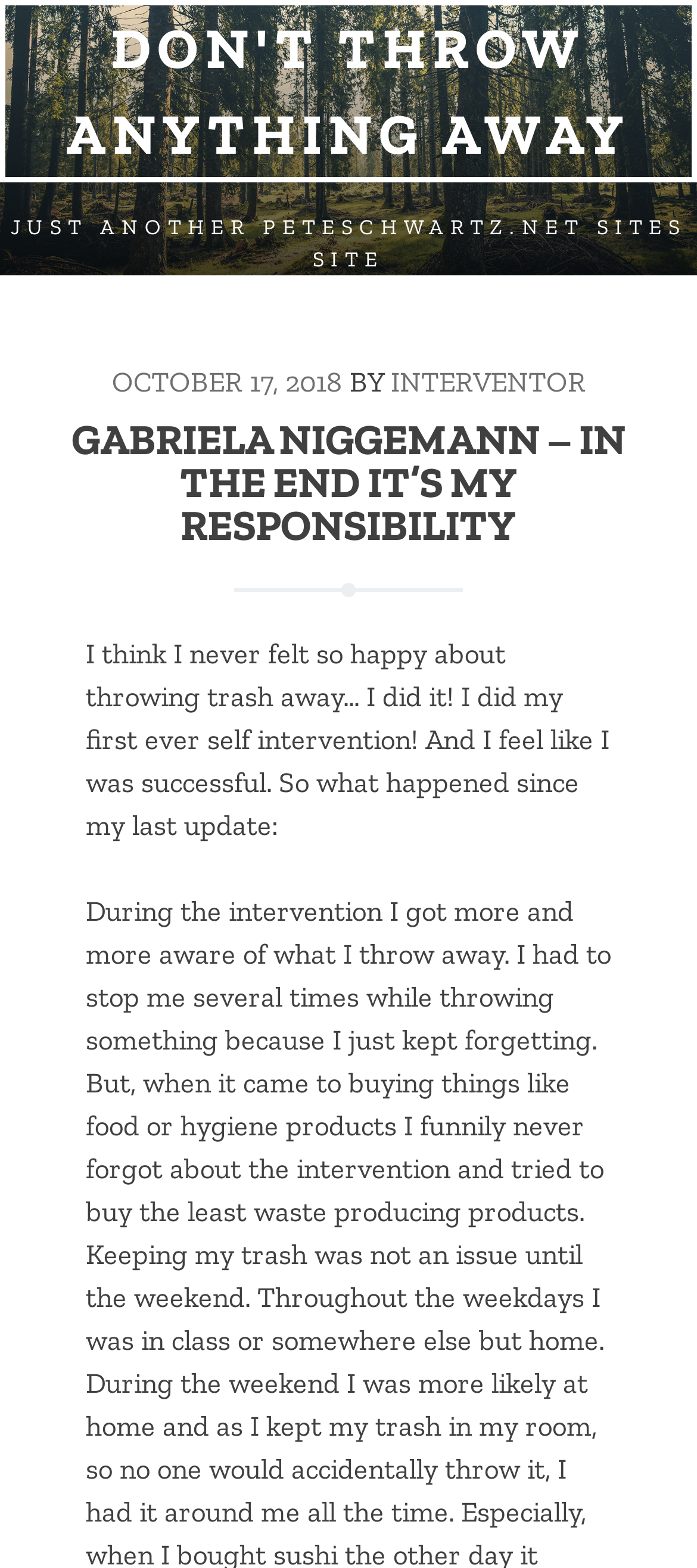Respond with a single word or phrase to the following question:
What is the blogger's feeling about throwing trash away?

Happy